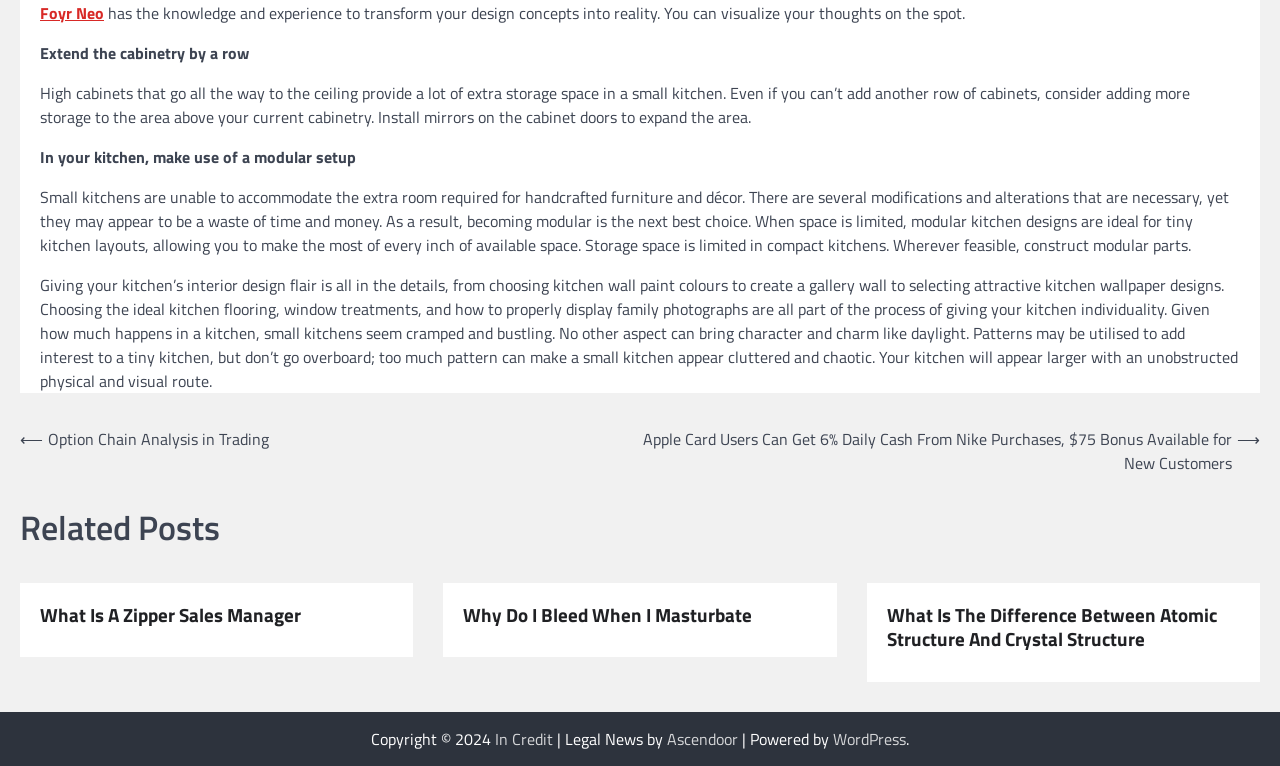Identify the bounding box coordinates necessary to click and complete the given instruction: "Visit 'Ascendoor'".

[0.521, 0.949, 0.577, 0.98]